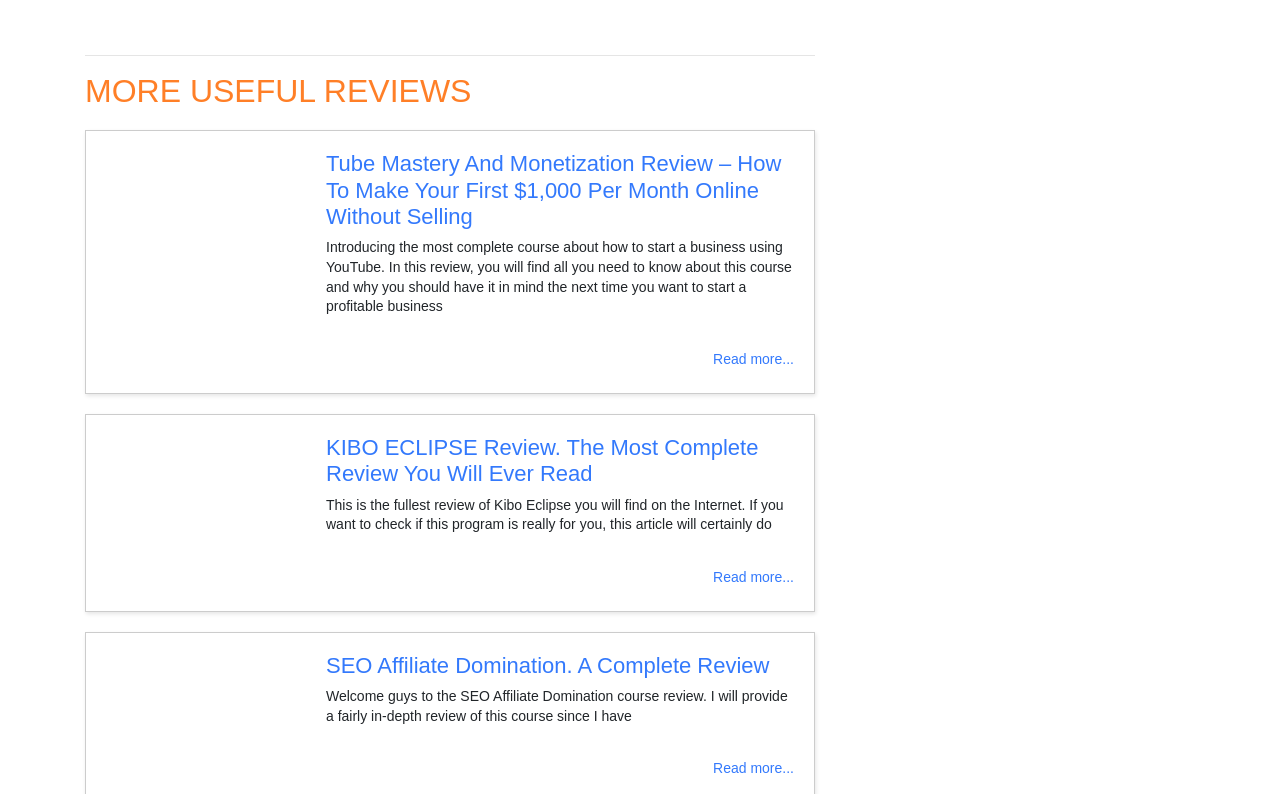What is the purpose of the 'Read more...' links?
Using the image, elaborate on the answer with as much detail as possible.

The 'Read more...' links are likely used to direct users to a full review of the respective courses, allowing them to read more detailed information about each course.